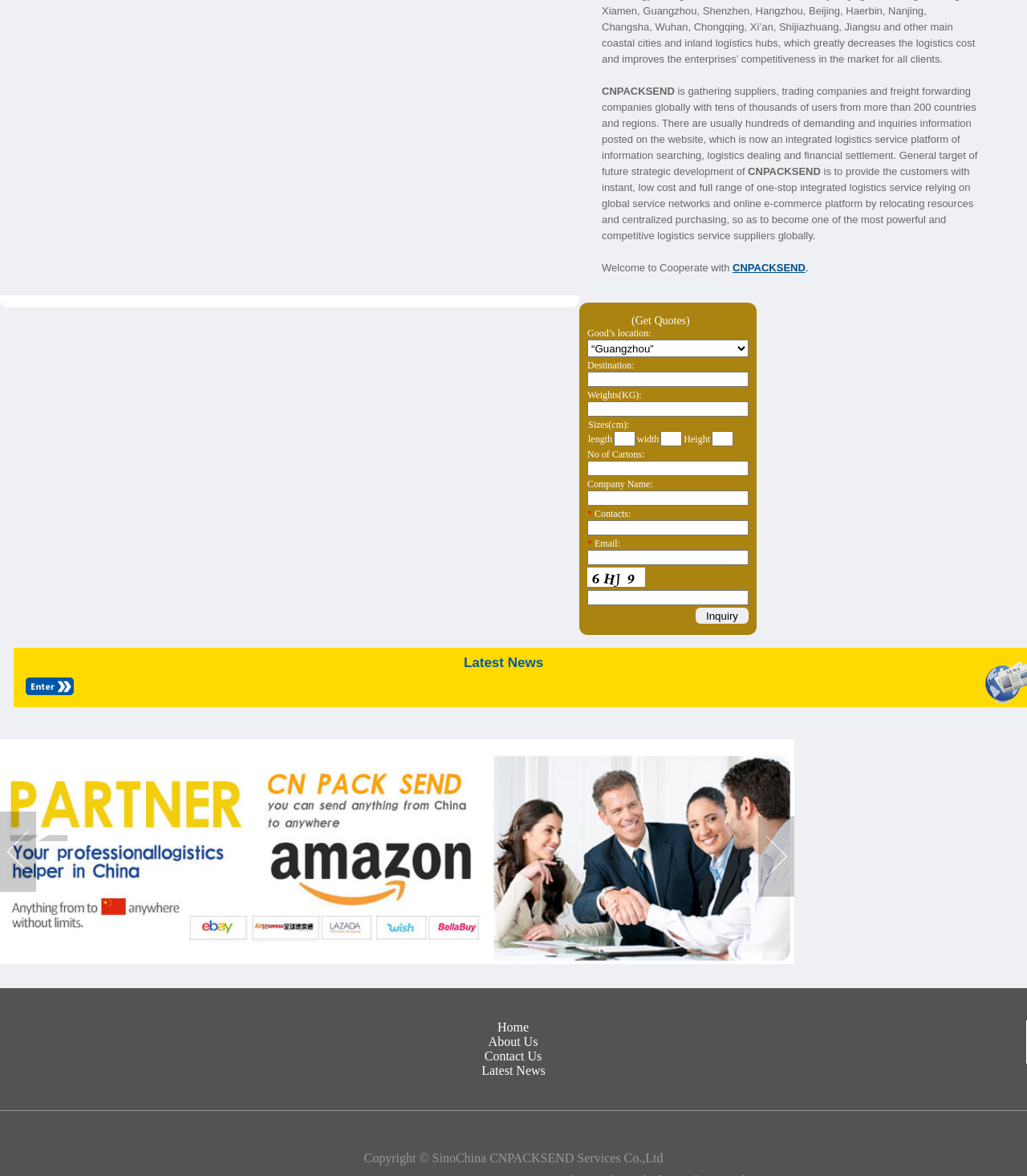What is the name of the logistics service platform?
Please respond to the question with a detailed and informative answer.

The name of the logistics service platform is mentioned in the StaticText element with ID 245, which is 'CNPACKSEND'. This is also confirmed by the link element with ID 143, which has the same text content.